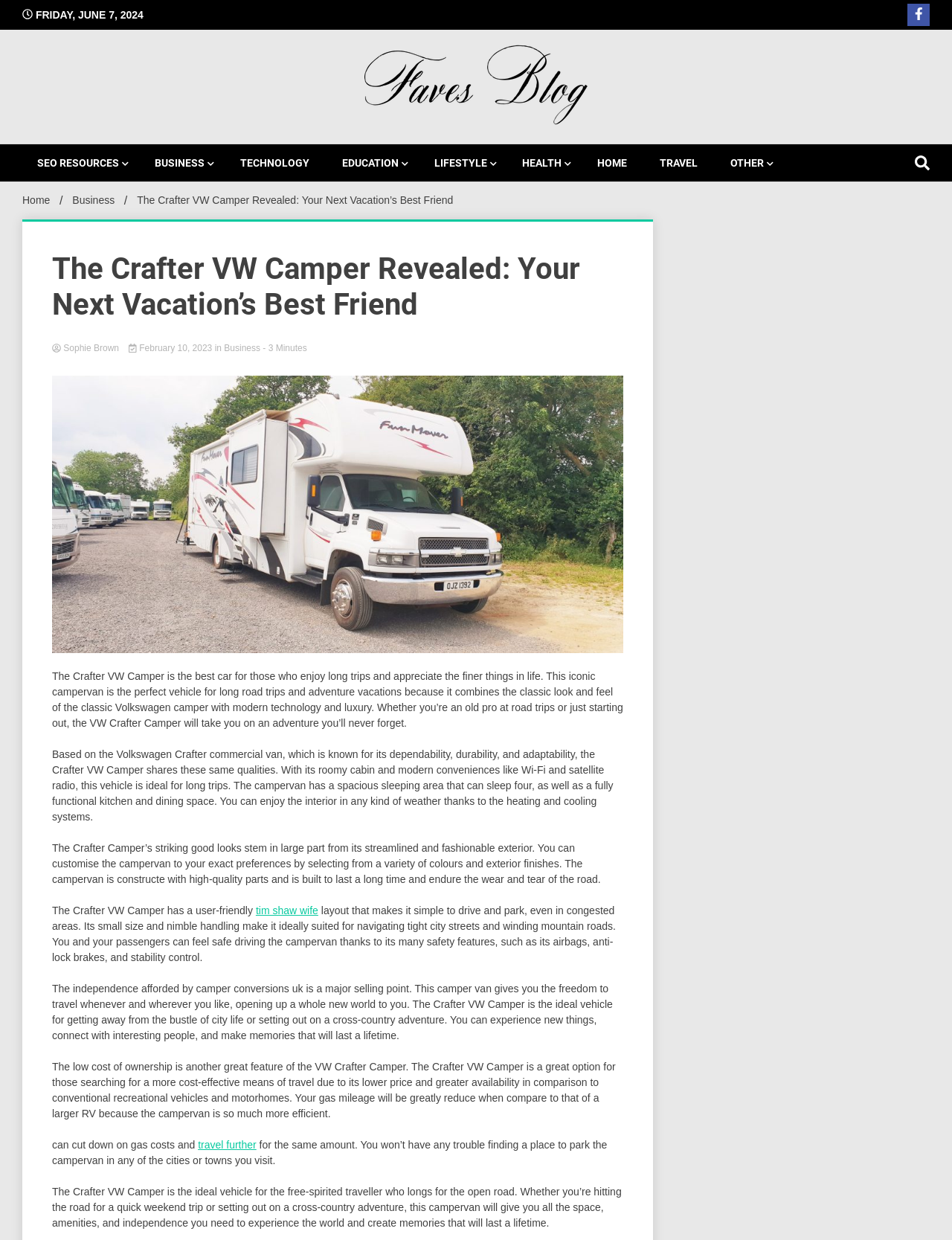Based on the description "Home", find the bounding box of the specified UI element.

[0.023, 0.157, 0.053, 0.166]